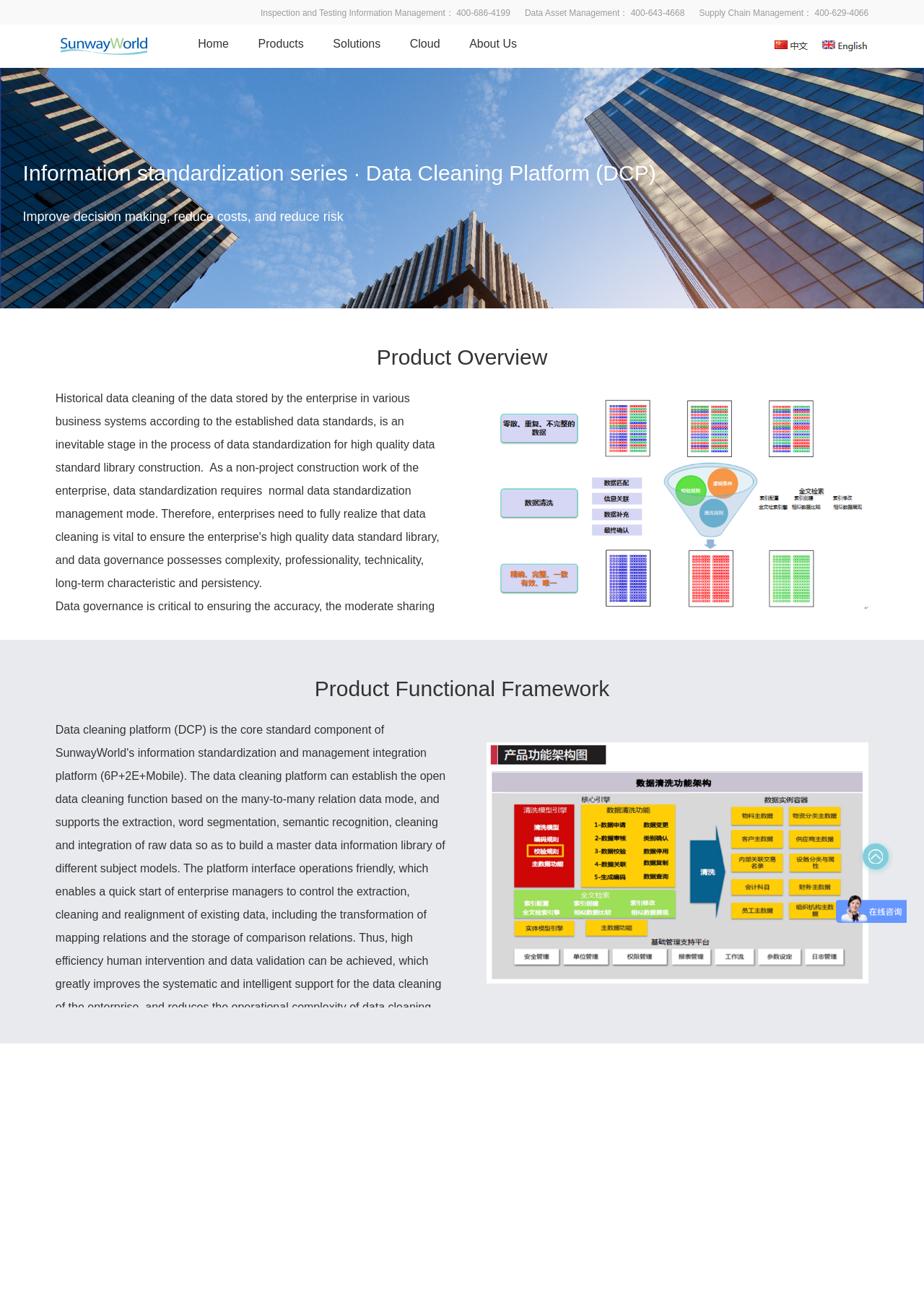What is the phone number for Inspection and Testing Information Management?
Based on the visual information, provide a detailed and comprehensive answer.

I found the phone number by looking at the StaticText element with the text 'Inspection and Testing Information Management： 400-686-4199'.